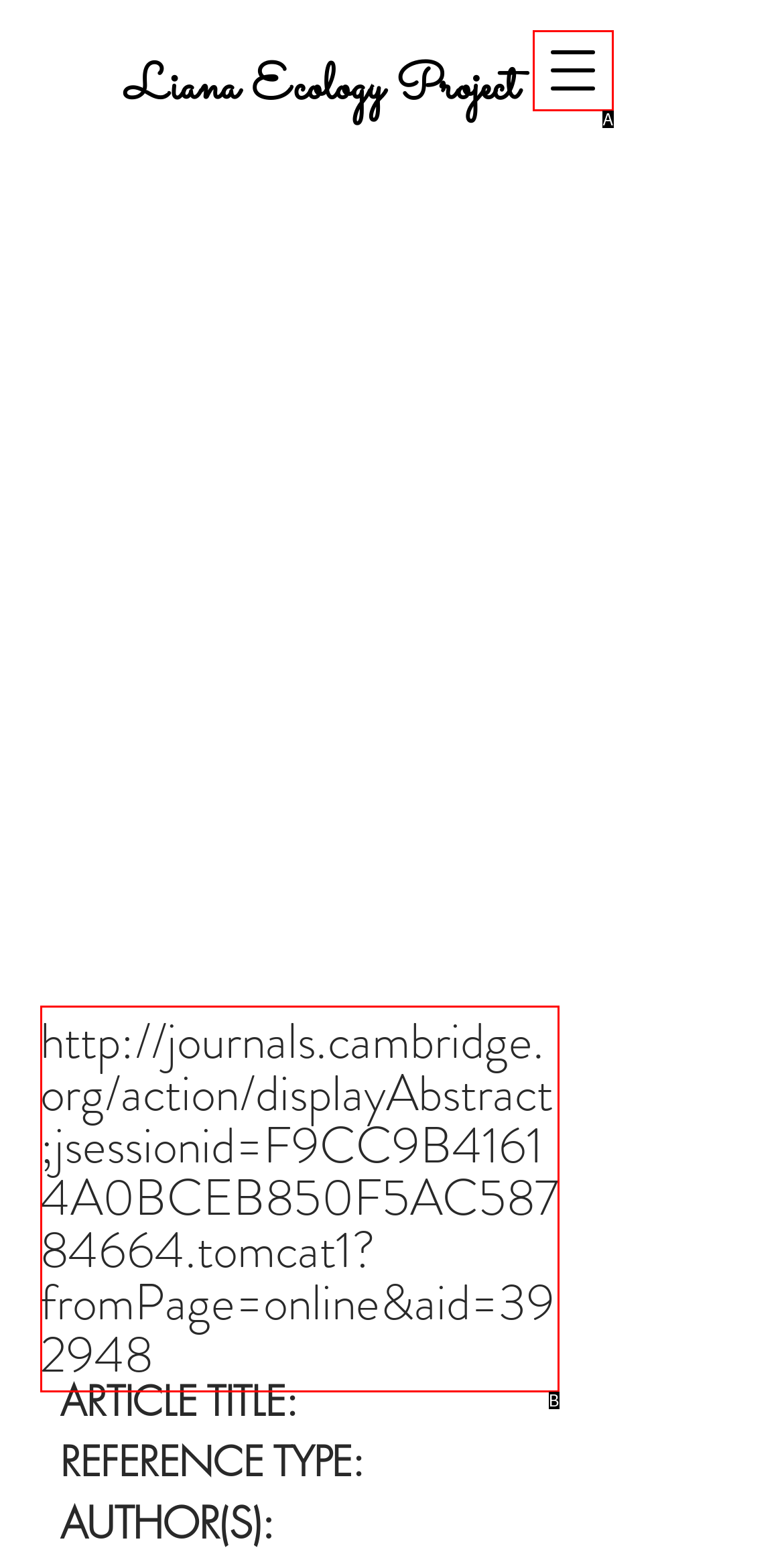Based on the description: http://journals.cambridge.org/action/displayAbstract;jsessionid=F9CC9B41614A0BCEB850F5AC58784664.tomcat1?fromPage=online&aid=392948, select the HTML element that fits best. Provide the letter of the matching option.

B